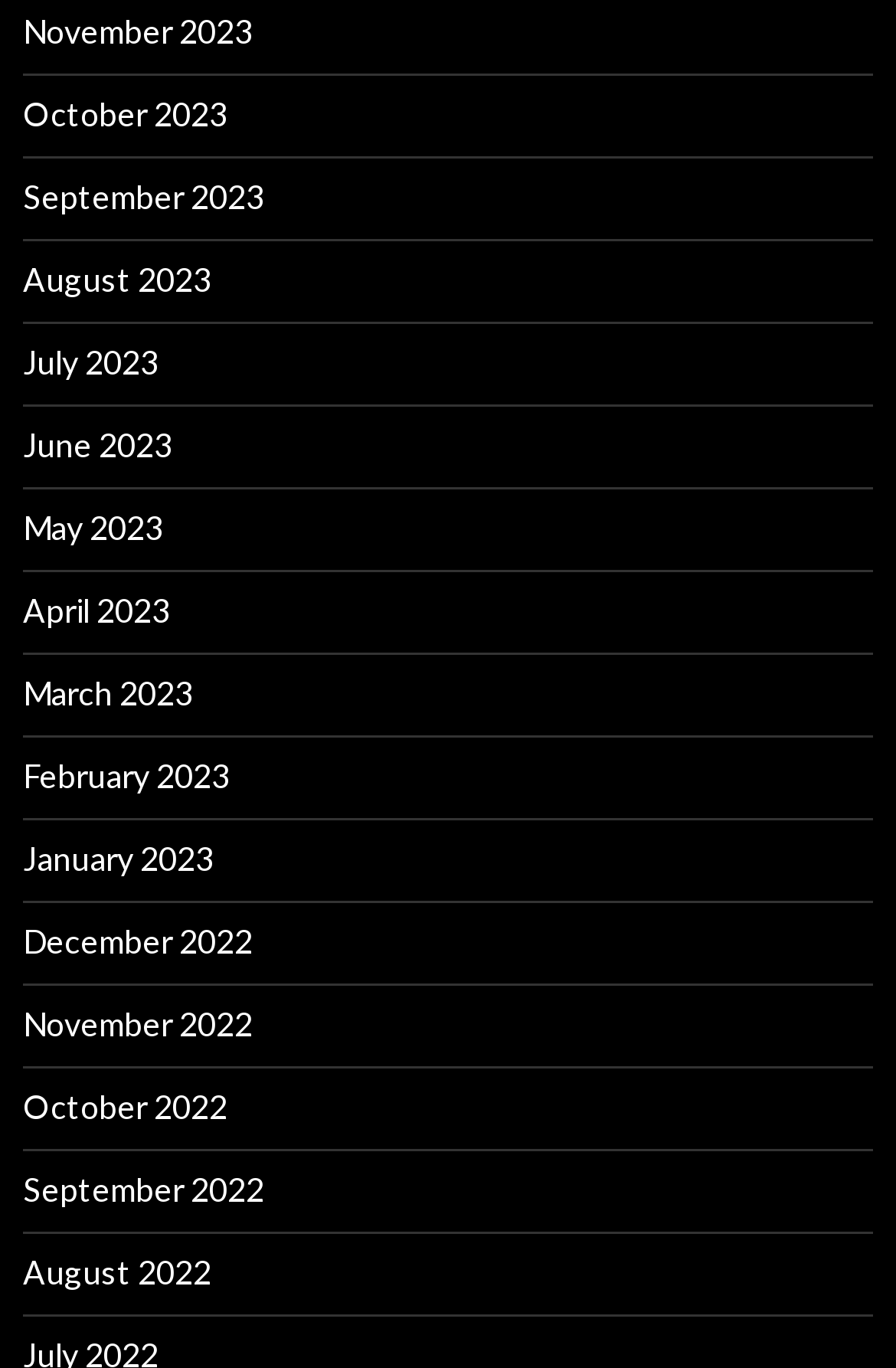With reference to the screenshot, provide a detailed response to the question below:
What is the most recent month listed?

By examining the list of links, I can see that the most recent month listed is 'November 2023', which is the first link in the list.